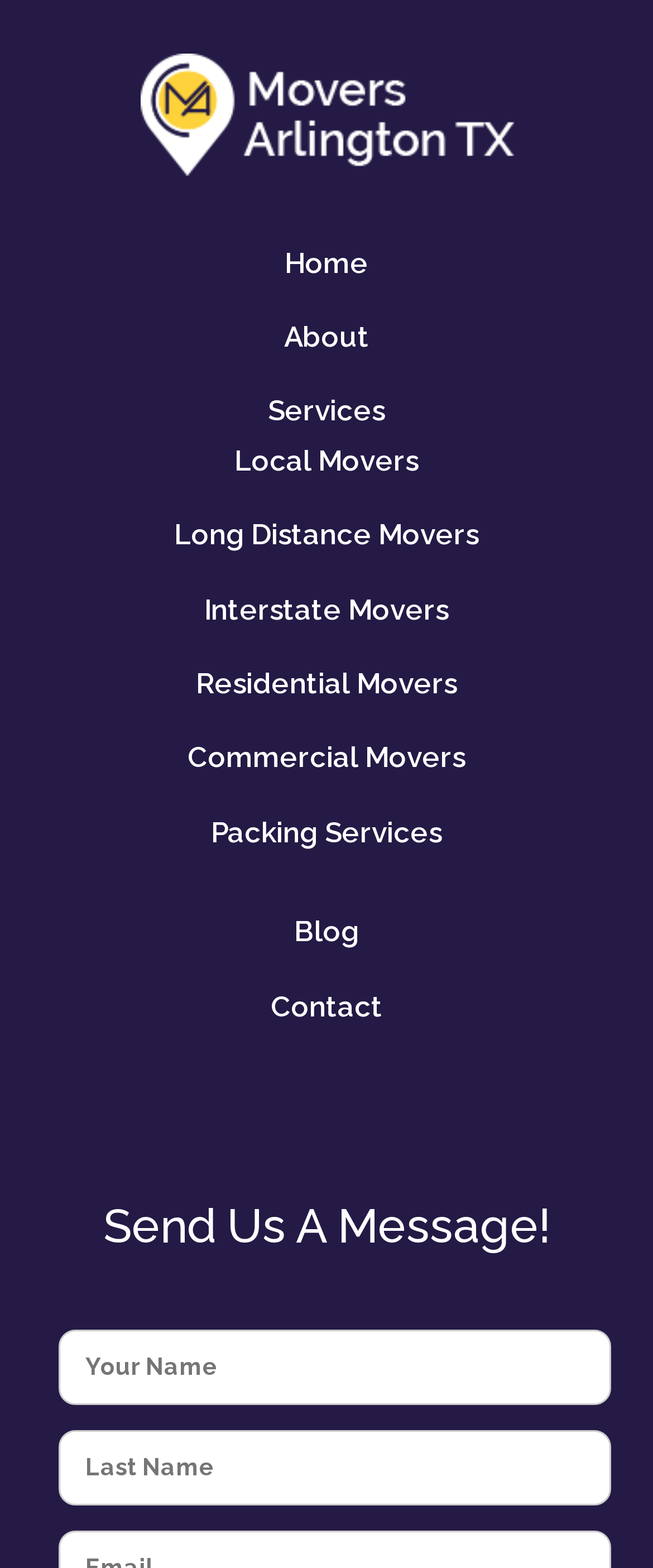Based on the element description his interest in acoustic instrumentation, identify the bounding box coordinates for the UI element. The coordinates should be in the format (top-left x, top-left y, bottom-right x, bottom-right y) and within the 0 to 1 range.

None